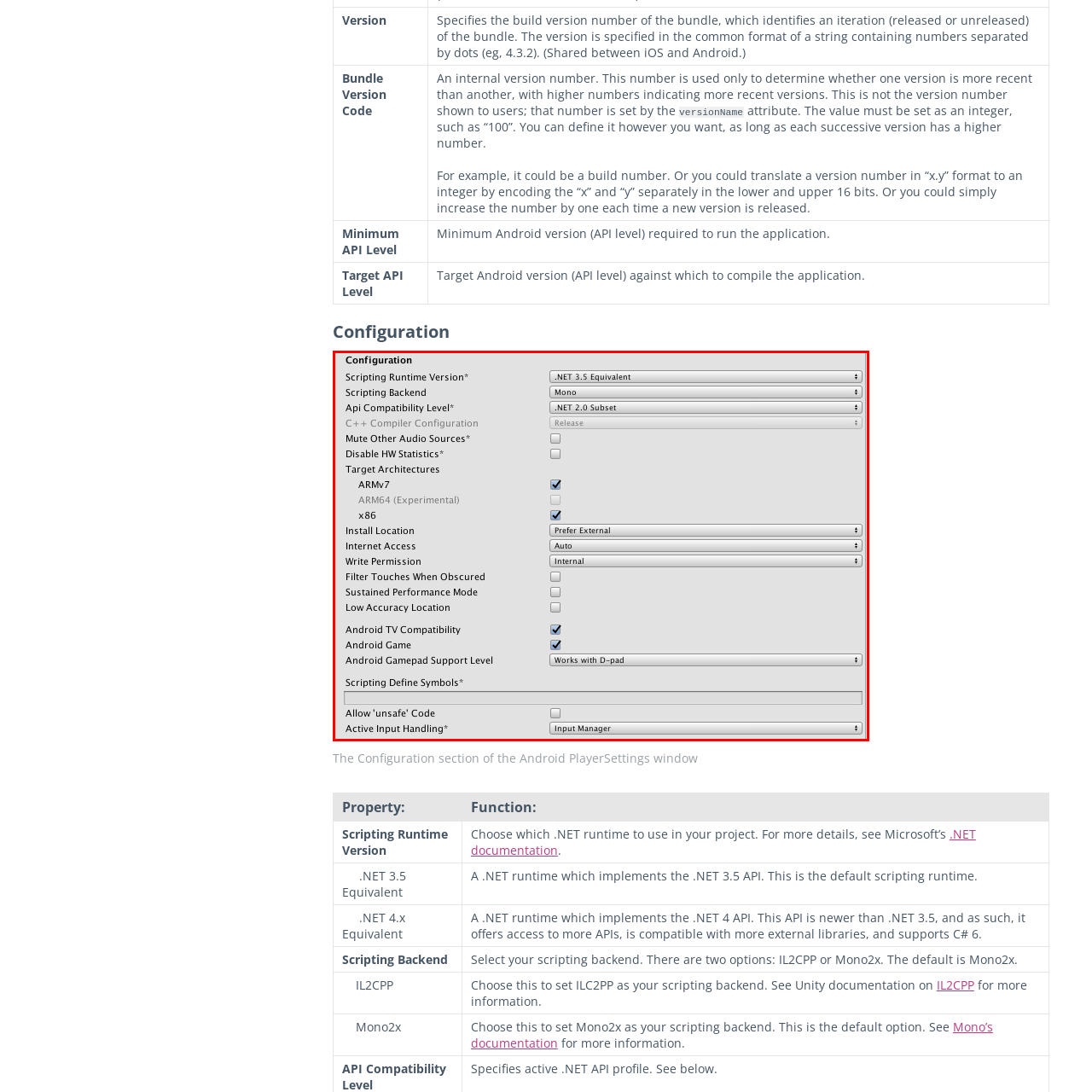Focus on the highlighted area in red, What is the purpose of the API Compatibility Level? Answer using a single word or phrase.

Select .NET 2.0 Subset